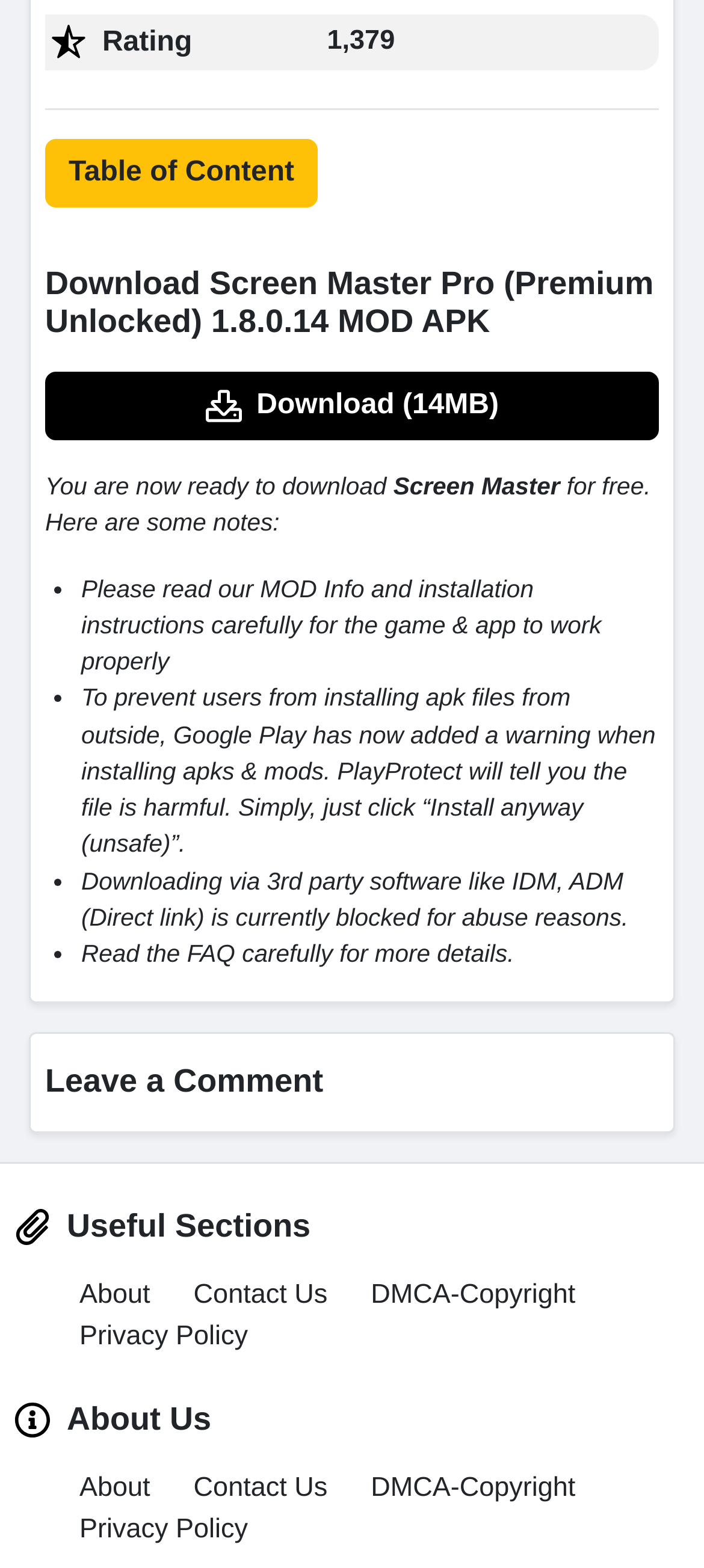Please locate the bounding box coordinates of the element that should be clicked to complete the given instruction: "Download Screen Master Pro".

[0.064, 0.237, 0.936, 0.281]